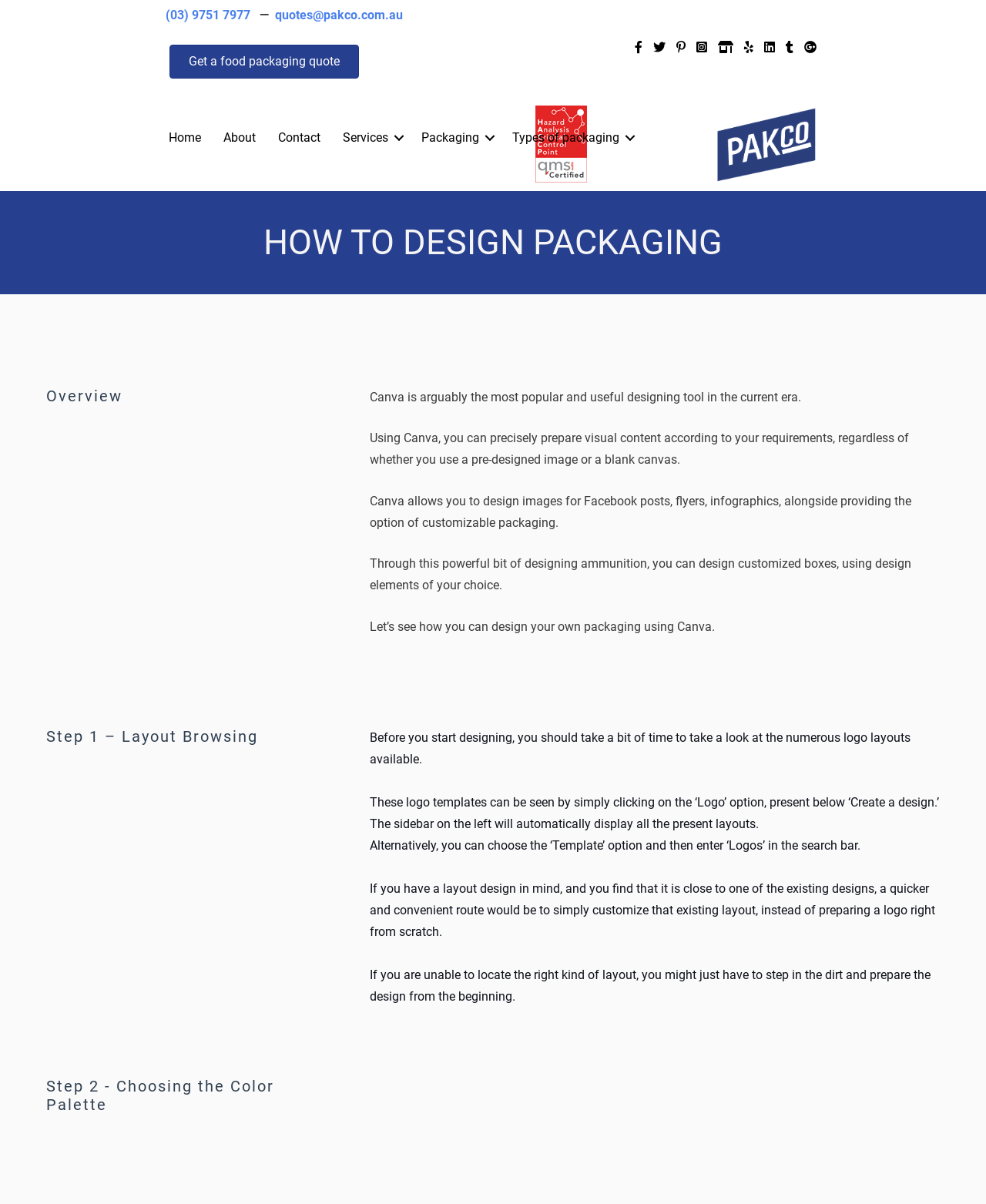Kindly determine the bounding box coordinates for the clickable area to achieve the given instruction: "Click on the 'About Us' menu item".

None